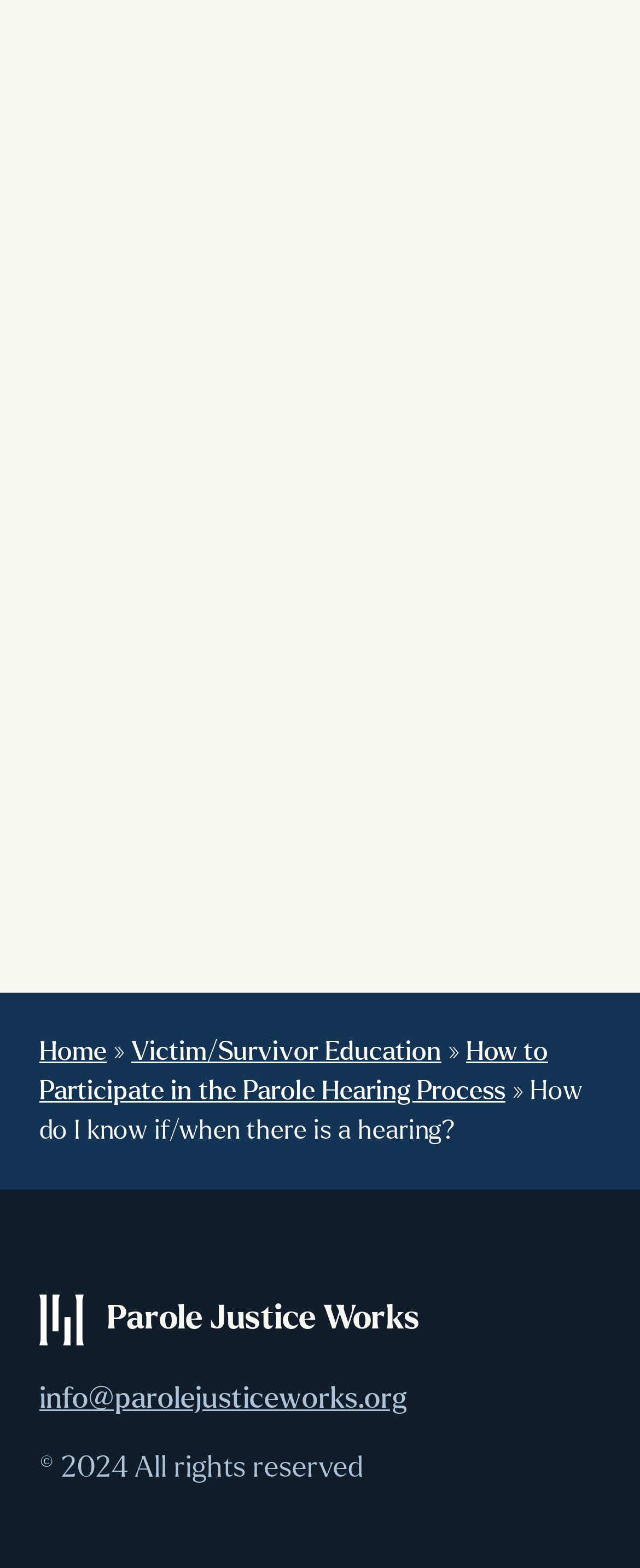Using the information in the image, give a comprehensive answer to the question: 
What is the purpose of the California Victim Information Notification Everyday (VINE) system?

The webpage states that help is available in more than 200 languages through the California Victim Information Notification Everyday (VINE) system’s live operator support, indicating that the purpose of the system is to provide live operator support.